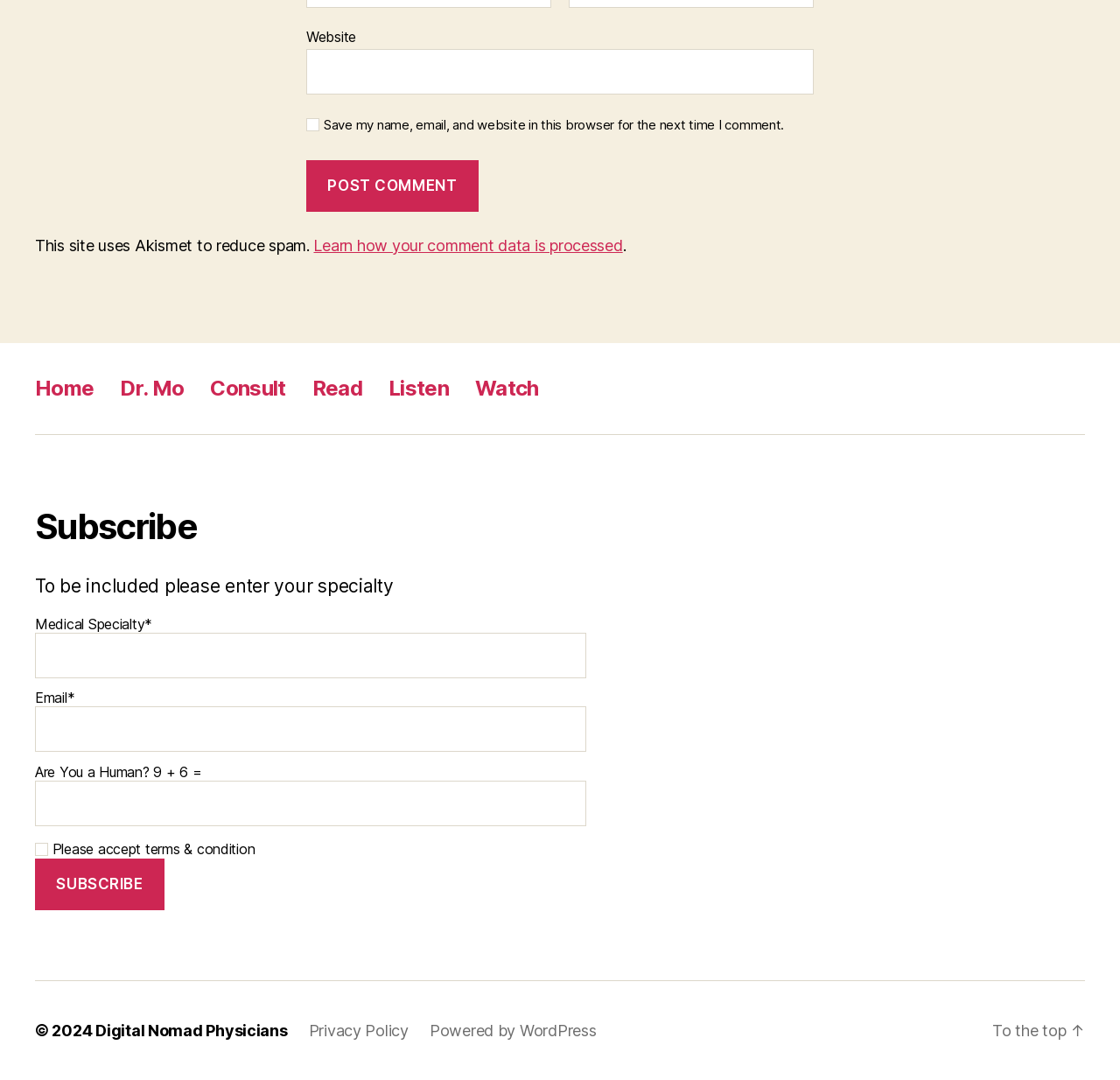What is the copyright year mentioned at the bottom? Please answer the question using a single word or phrase based on the image.

2024